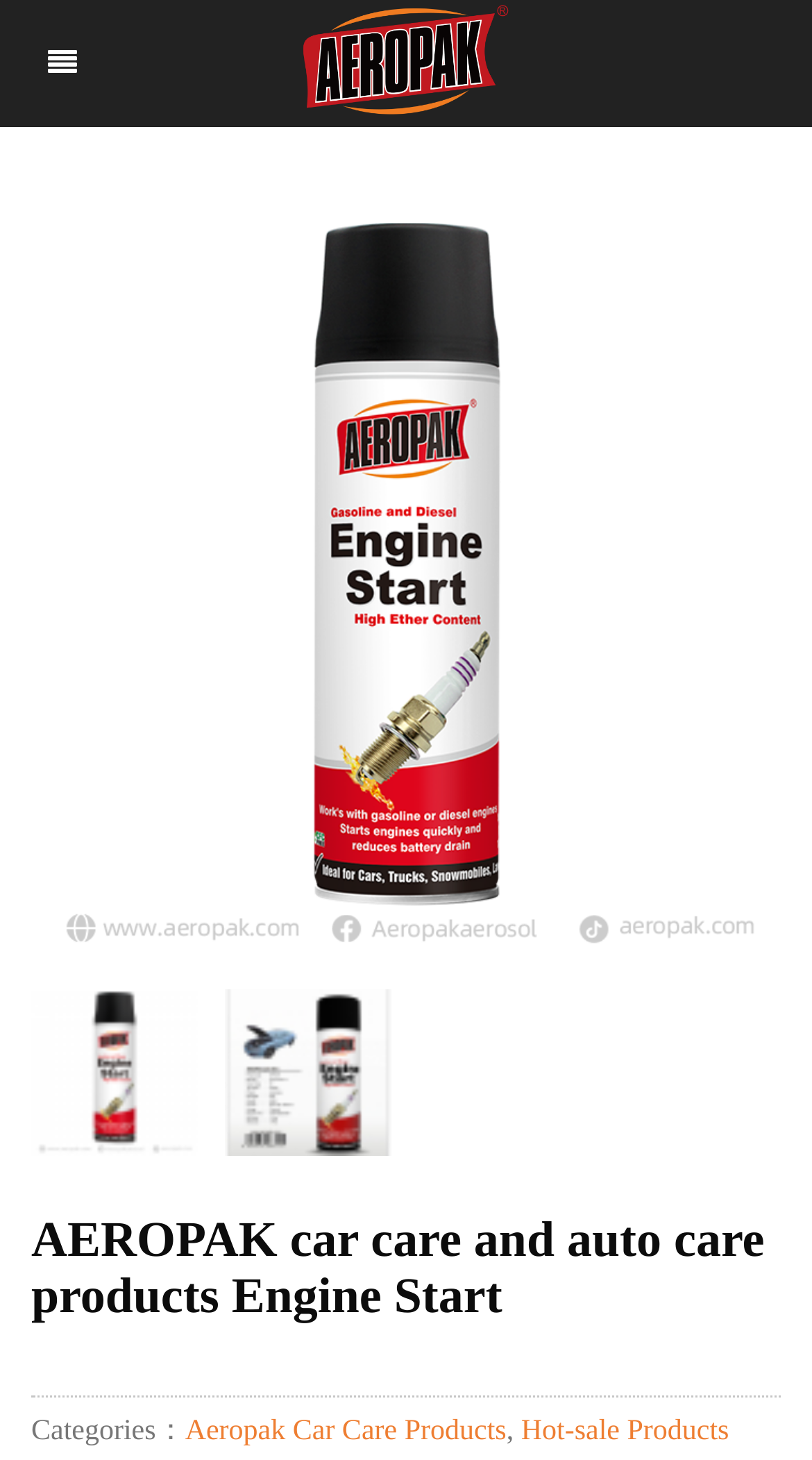For the element described, predict the bounding box coordinates as (top-left x, top-left y, bottom-right x, bottom-right y). All values should be between 0 and 1. Element description: Aeropak Car Care Products

[0.228, 0.97, 0.624, 0.991]